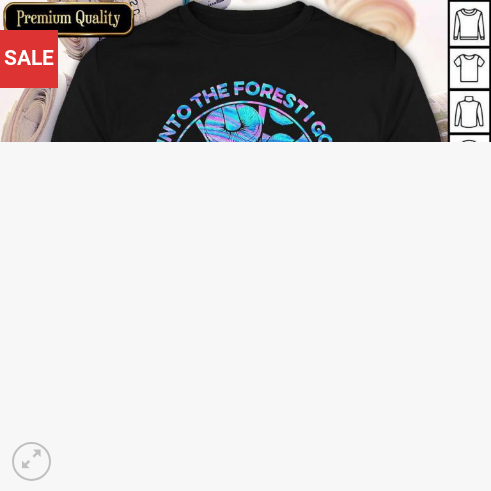Describe all the elements and aspects of the image comprehensively.

This image showcases a vibrant black T-shirt featuring the phrase "Into The Forest I Go To Lose My Mind And Find My Soul." The shirt's design incorporates colorful graphics that appeal to nature lovers and free spirits. A prominent "SALE" badge is displayed in the upper left corner, indicating a limited-time offer on this item. Accompanying the shirt are options for different styles and a "Premium Quality" label, highlighting the product's craftsmanship. The image effectively captures the essence of adventure and self-discovery, making it an ideal choice for anyone looking to express their love for nature through fashion.